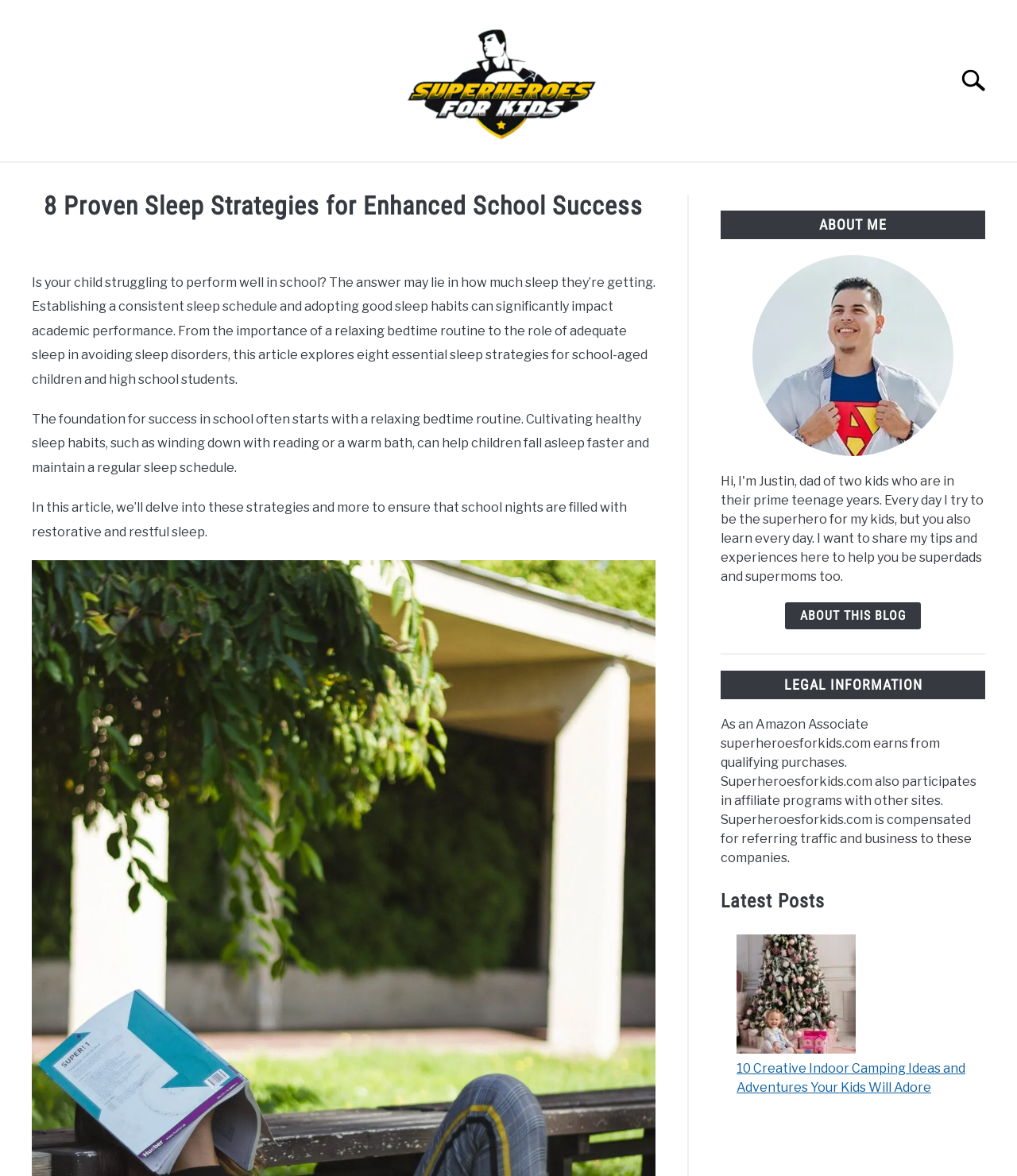Based on the element description Education, identify the bounding box coordinates for the UI element. The coordinates should be in the format (top-left x, top-left y, bottom-right x, bottom-right y) and within the 0 to 1 range.

[0.474, 0.138, 0.577, 0.169]